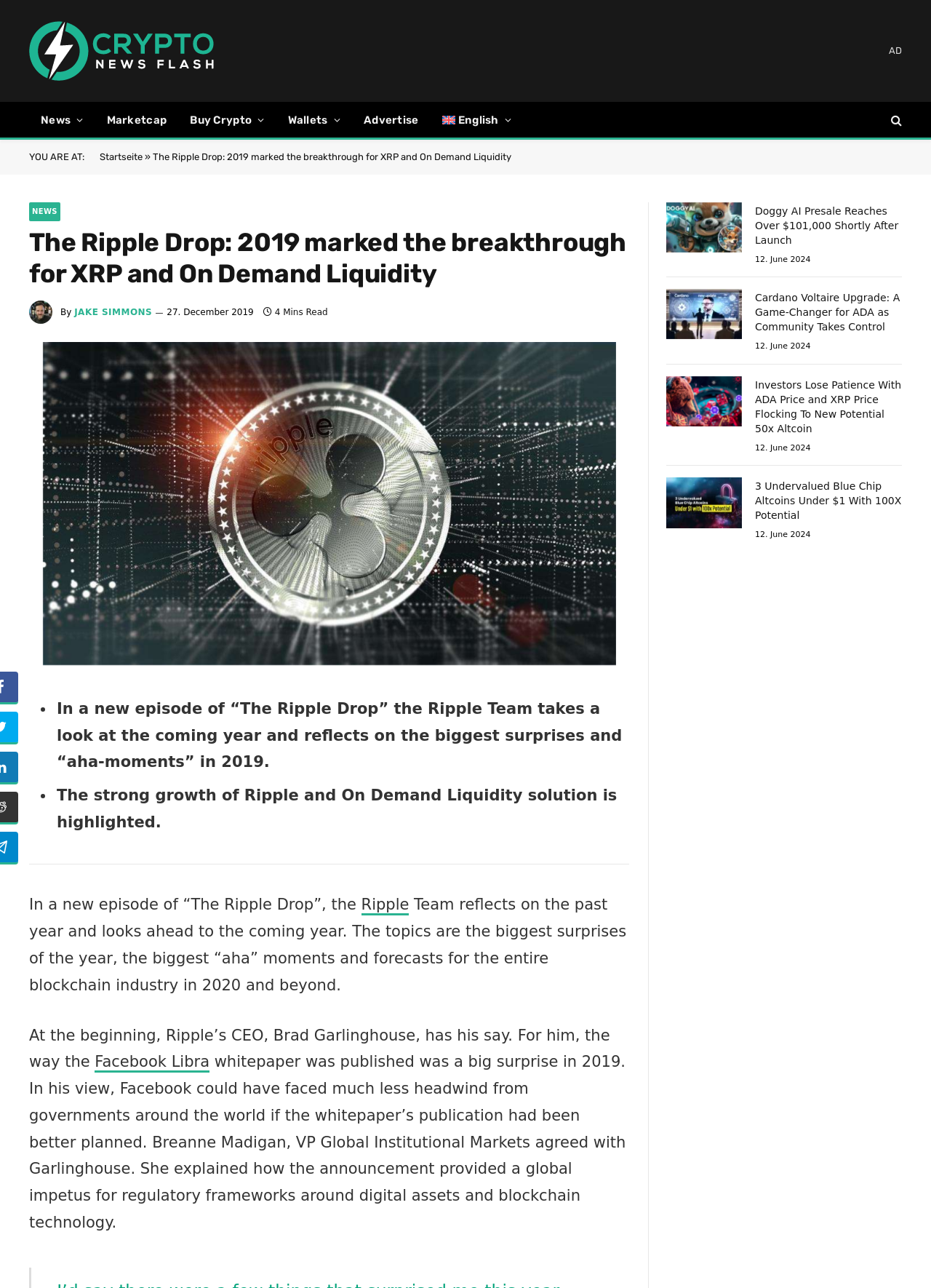Pinpoint the bounding box coordinates of the clickable element to carry out the following instruction: "Visit the 'News' page."

[0.031, 0.157, 0.065, 0.172]